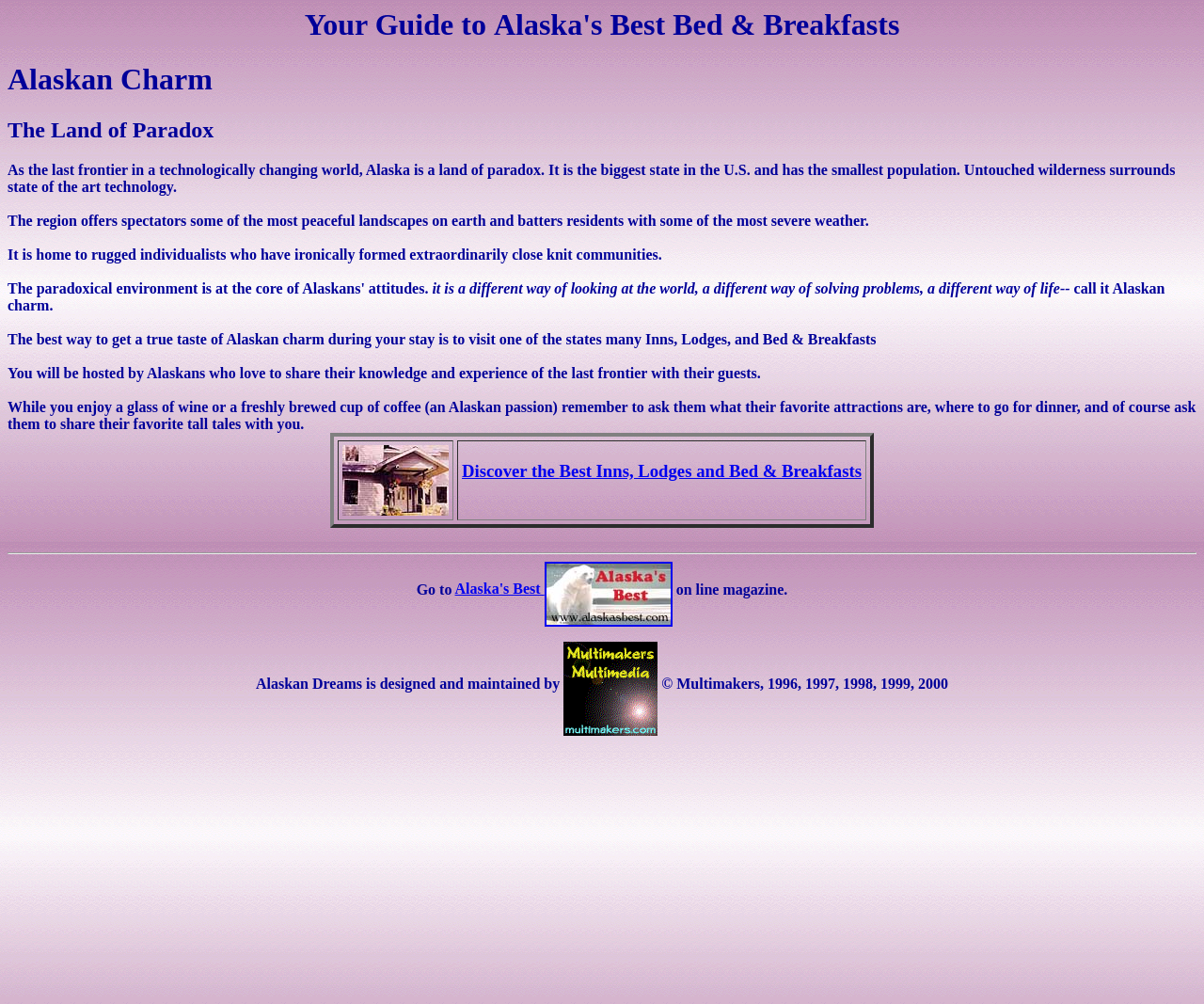What is the name of the online magazine mentioned on the webpage?
Please look at the screenshot and answer in one word or a short phrase.

Alaska's Best